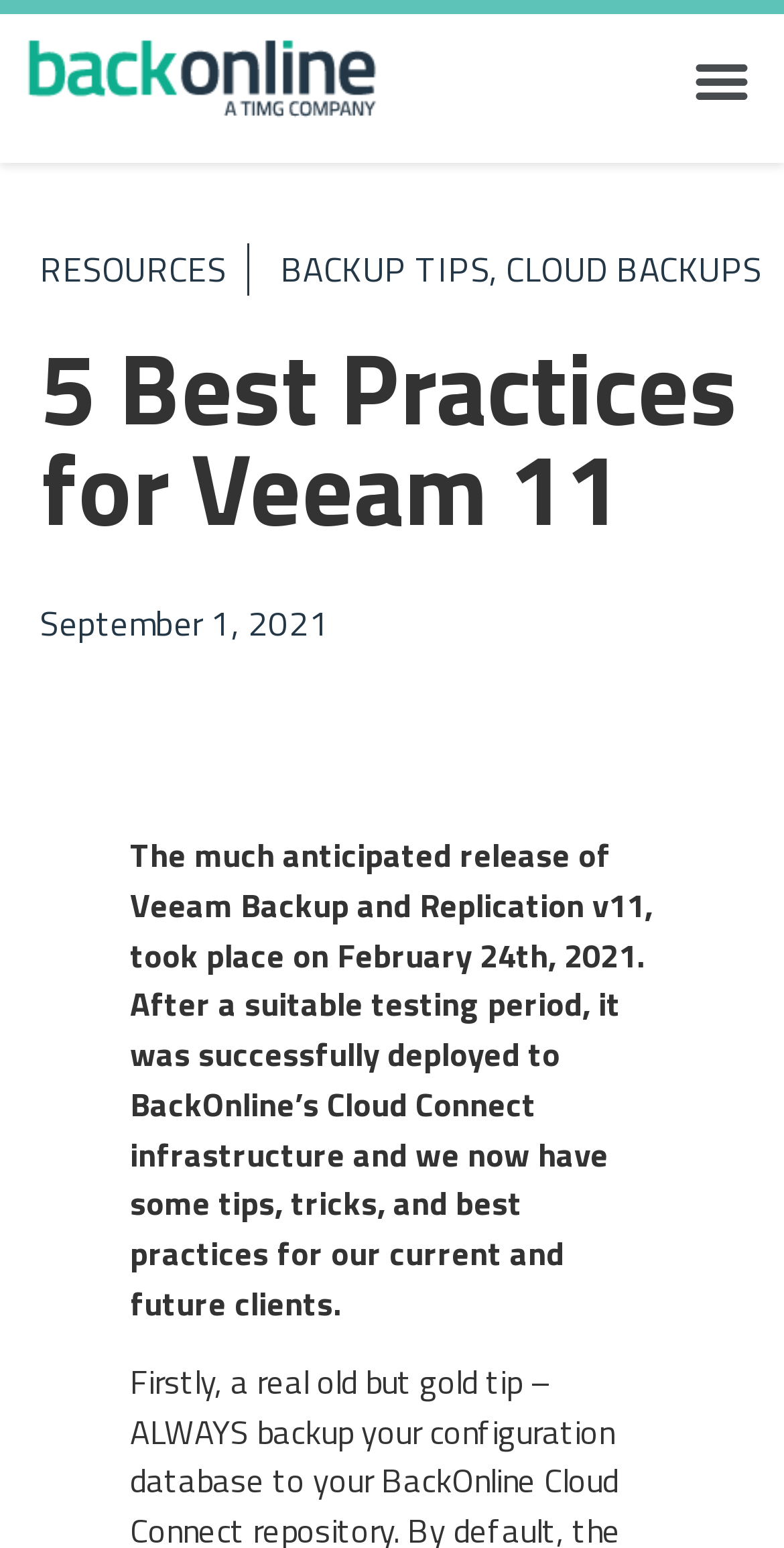Answer the question below in one word or phrase:
What is the logo on the top left corner?

Back Online logo